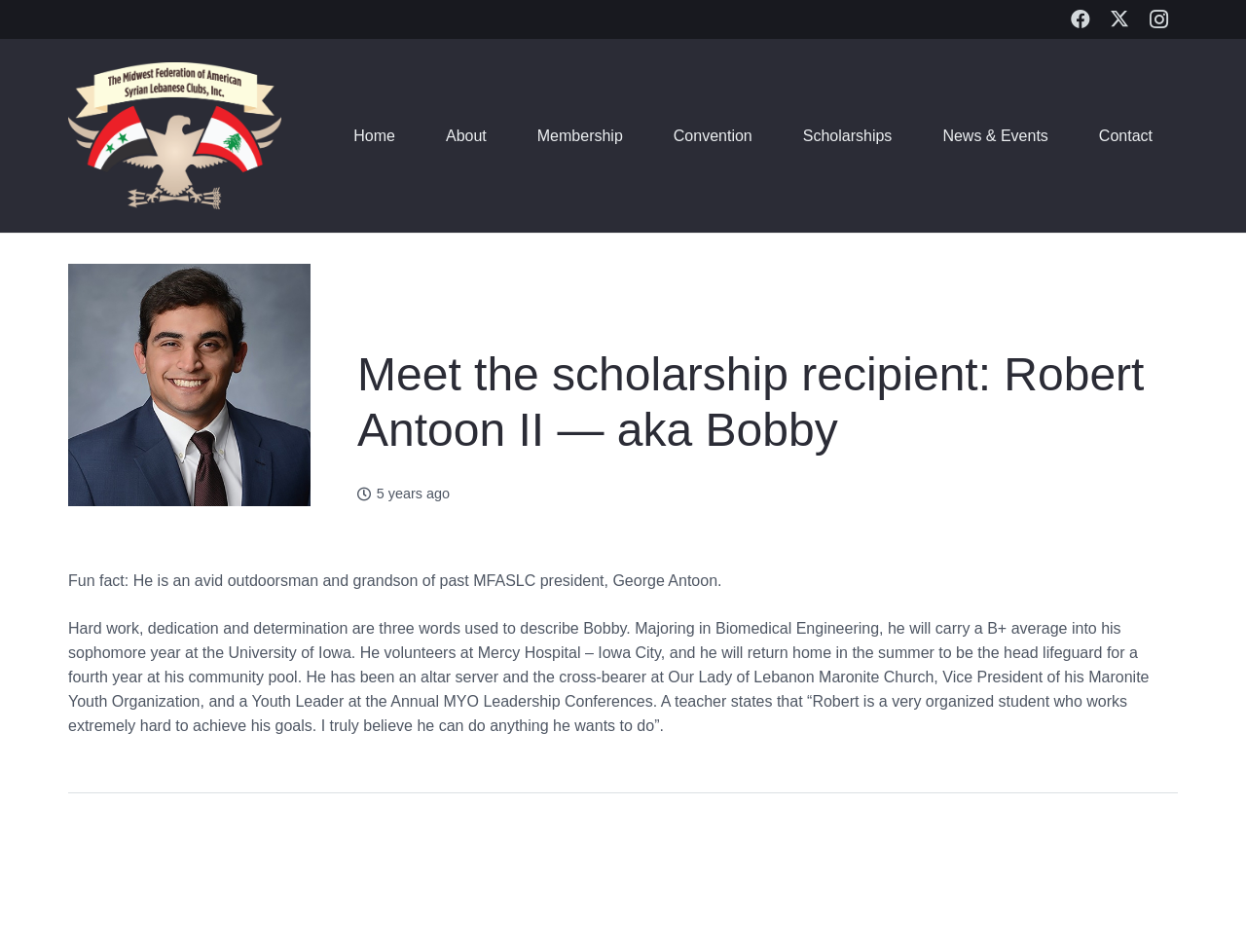What is the date of the post?
Please provide a comprehensive and detailed answer to the question.

The date of the post can be found in the time element, which is '23 July 2019 at 14:32:22 +00:00'. The date is the first part of the time element.